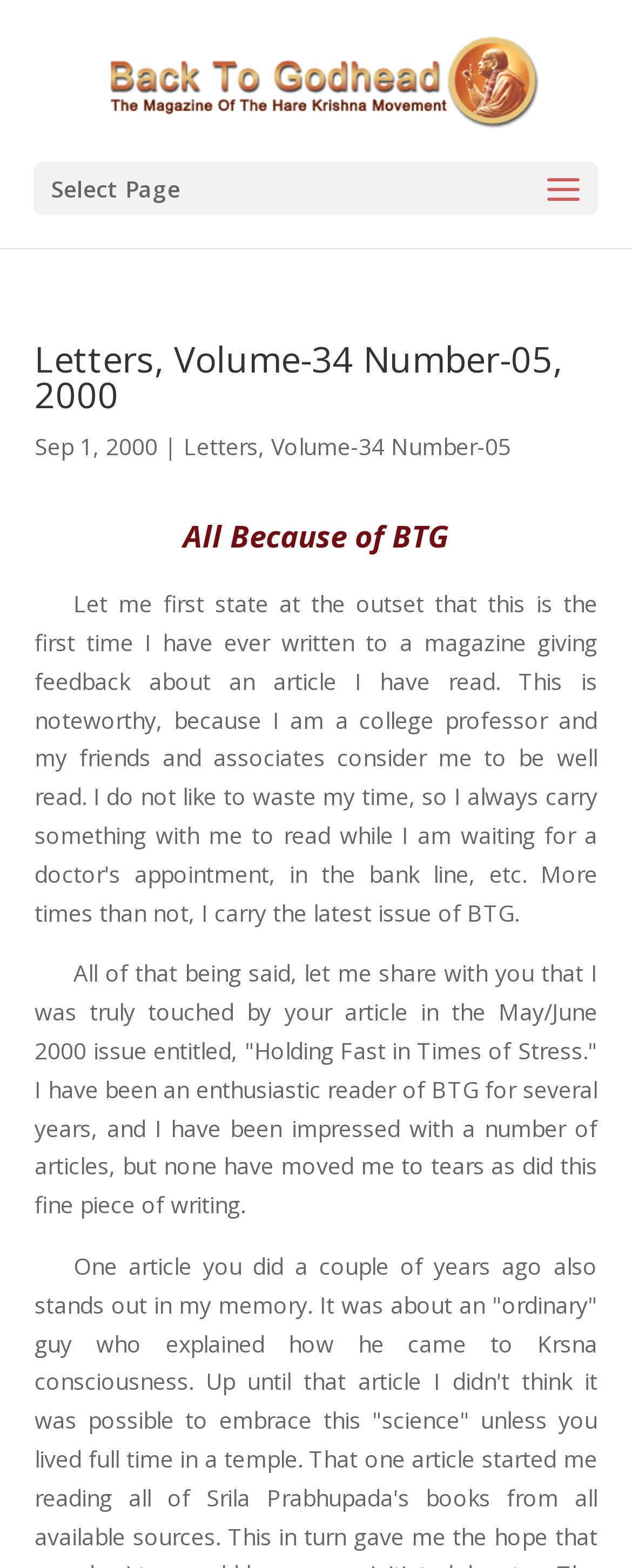Please use the details from the image to answer the following question comprehensively:
What is the volume number of the magazine?

I found the volume number by looking at the heading 'Letters, Volume-34 Number-05, 2000' and extracting the volume number from it.